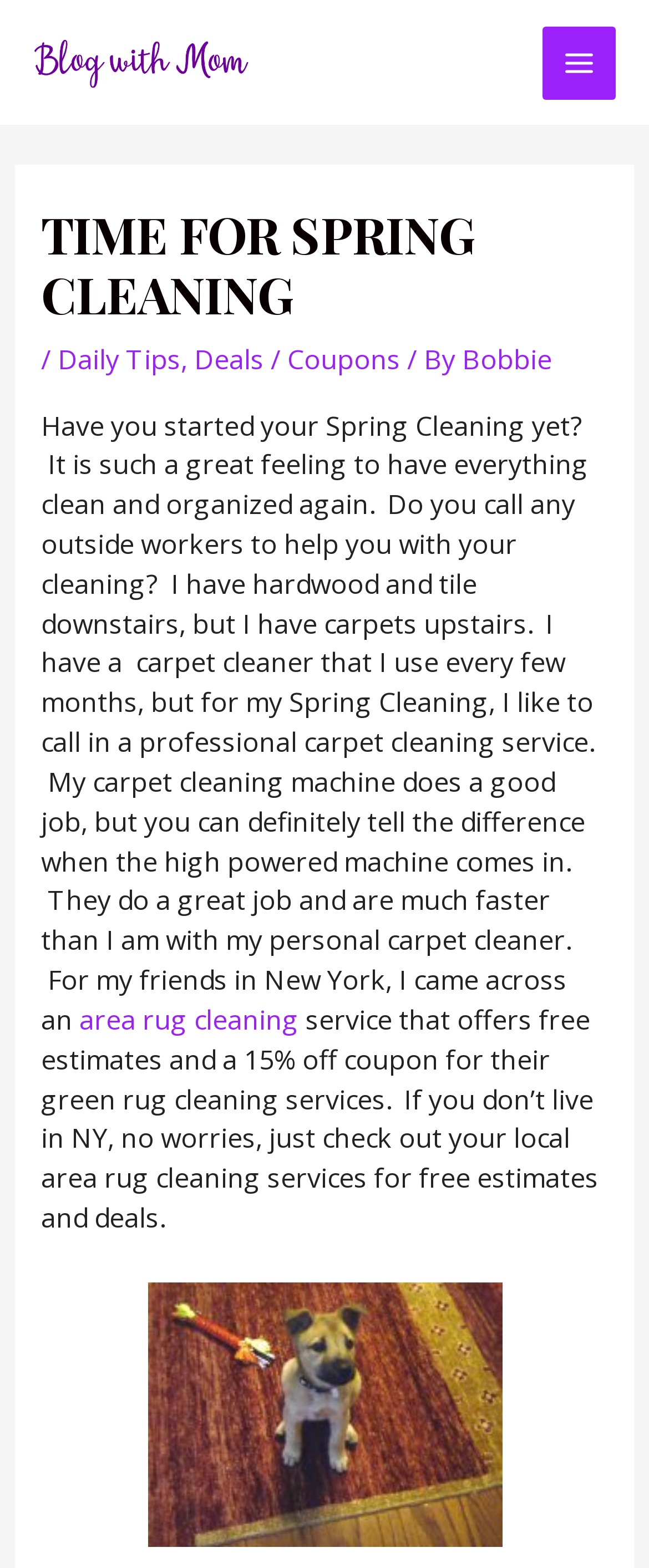Specify the bounding box coordinates (top-left x, top-left y, bottom-right x, bottom-right y) of the UI element in the screenshot that matches this description: Bobbie

[0.712, 0.218, 0.85, 0.241]